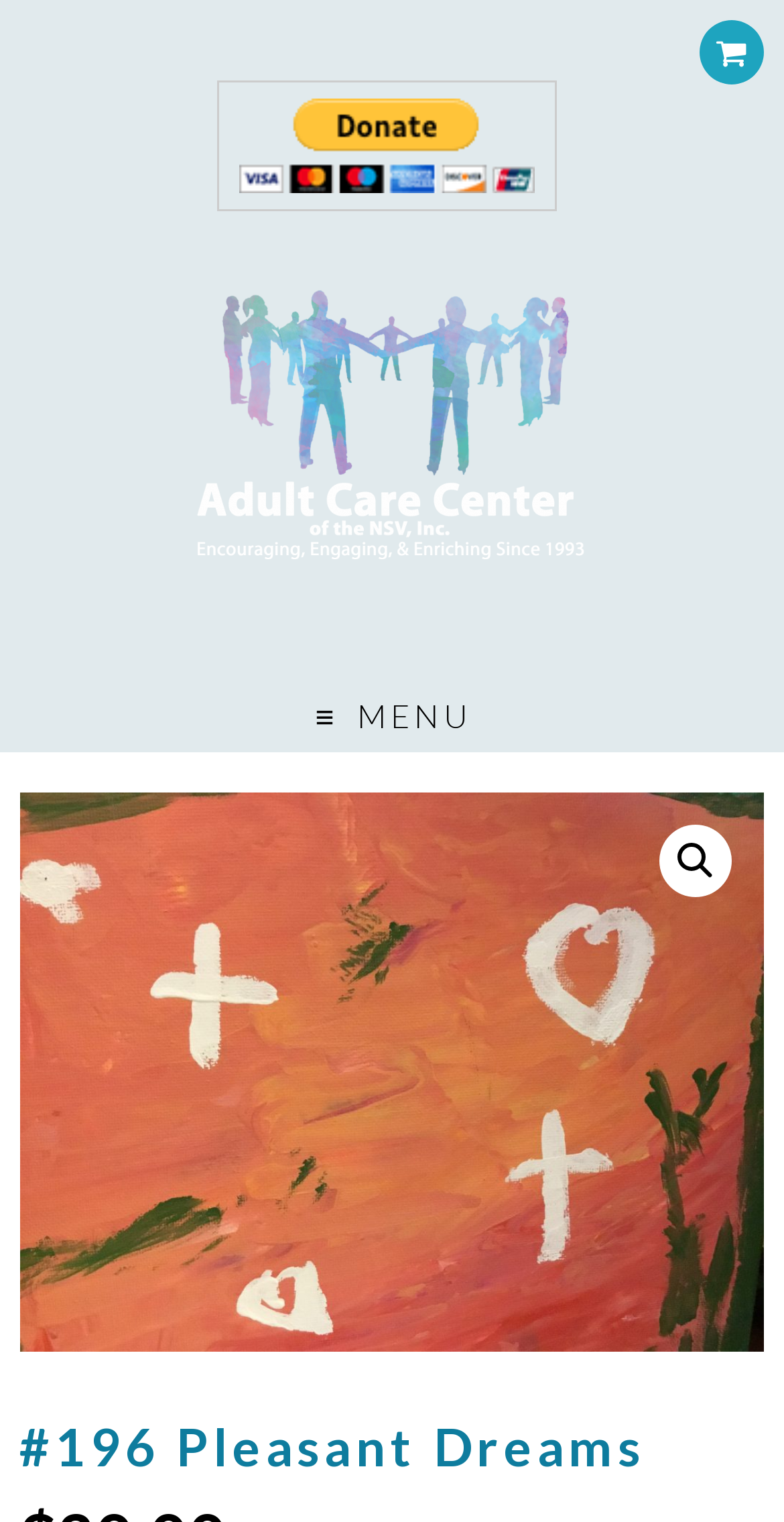Extract the main title from the webpage.

#196 Pleasant Dreams